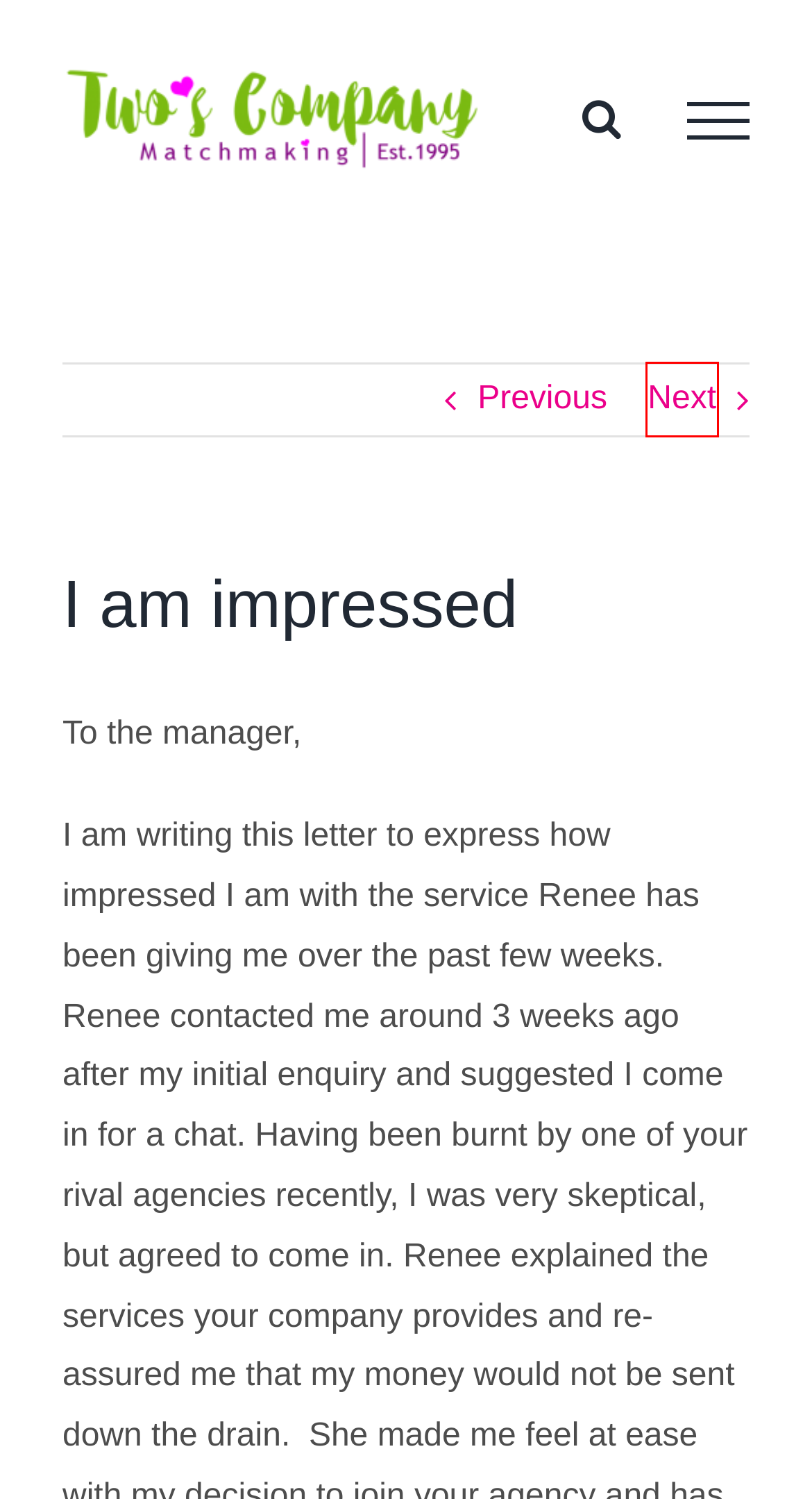You have been given a screenshot of a webpage with a red bounding box around a UI element. Select the most appropriate webpage description for the new webpage that appears after clicking the element within the red bounding box. The choices are:
A. Two's Company Providing Matchmaking Services with Professionalism
B. Enjoying Introductions - Two's Company
C. Privacy Policy for Two's Company Introduction Agency
D. Sitemap - Two's Company
E. Match making singles successfully since 1995. Two's Company
F. Past Events at Two's Company Matchmaking
G. Latest Media Information from Two's Company, Personalised Matchmaking
H. Neal and I have been dating since the introduction - 2005 - Two's Company

B